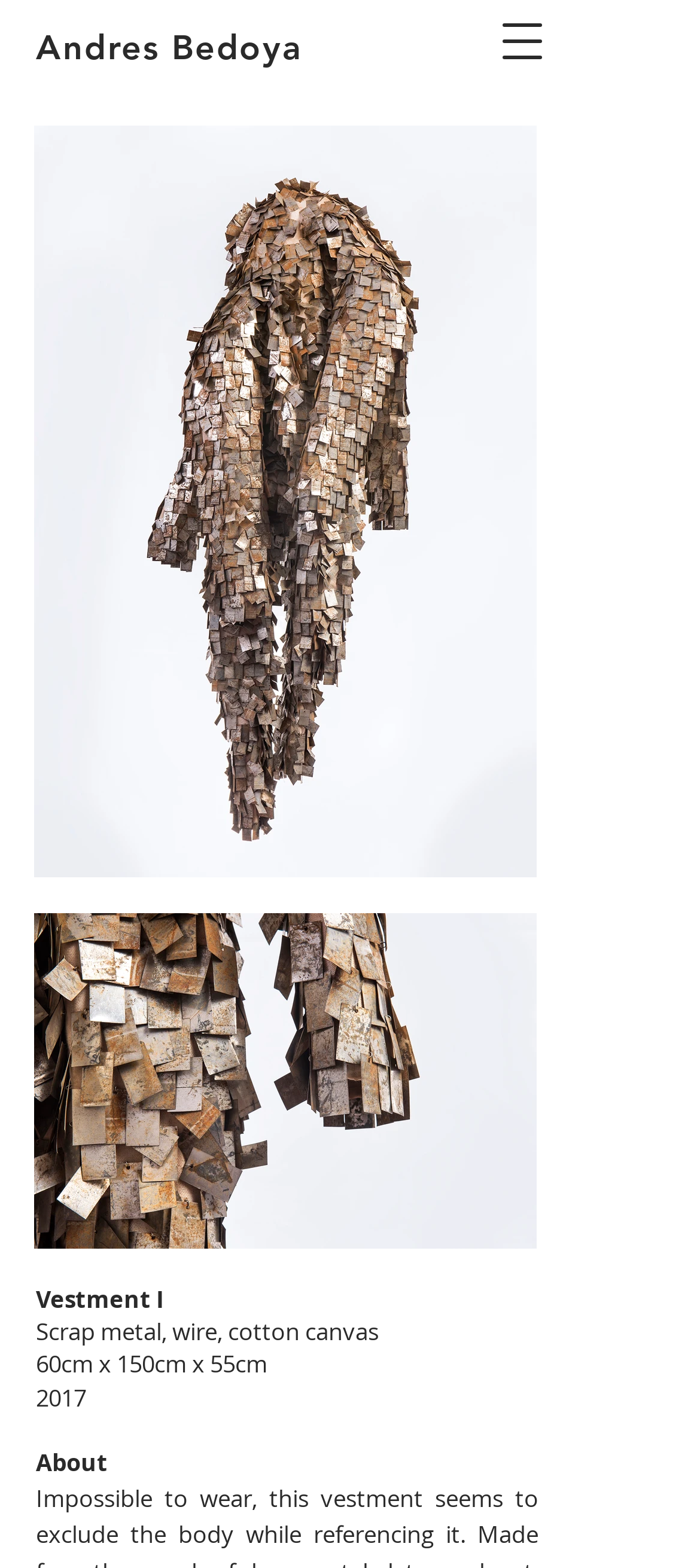Explain the features and main sections of the webpage comprehensively.

The webpage is about Vestment I, a sculpture made of scrap metal, wire, and cotton canvas, created by Andres Bedoya in 2017. The sculpture's dimensions are 60cm x 150cm x 55cm. 

At the top left of the page, there is a link to Andres Bedoya's profile. Next to it, on the top right, is a button to open a navigation menu. 

Below the navigation menu button, there are two large images, one on top of the other, showcasing the sculpture from different angles. The top image takes up most of the page's width and about half of its height, while the bottom image occupies the same width but less height. 

Underneath the images, there is a heading that describes the sculpture, including its title, materials, and dimensions. The year 2017 is highlighted separately within the heading. 

Finally, at the very bottom of the page, there is a text "About" that likely links to more information about the artist or the sculpture.